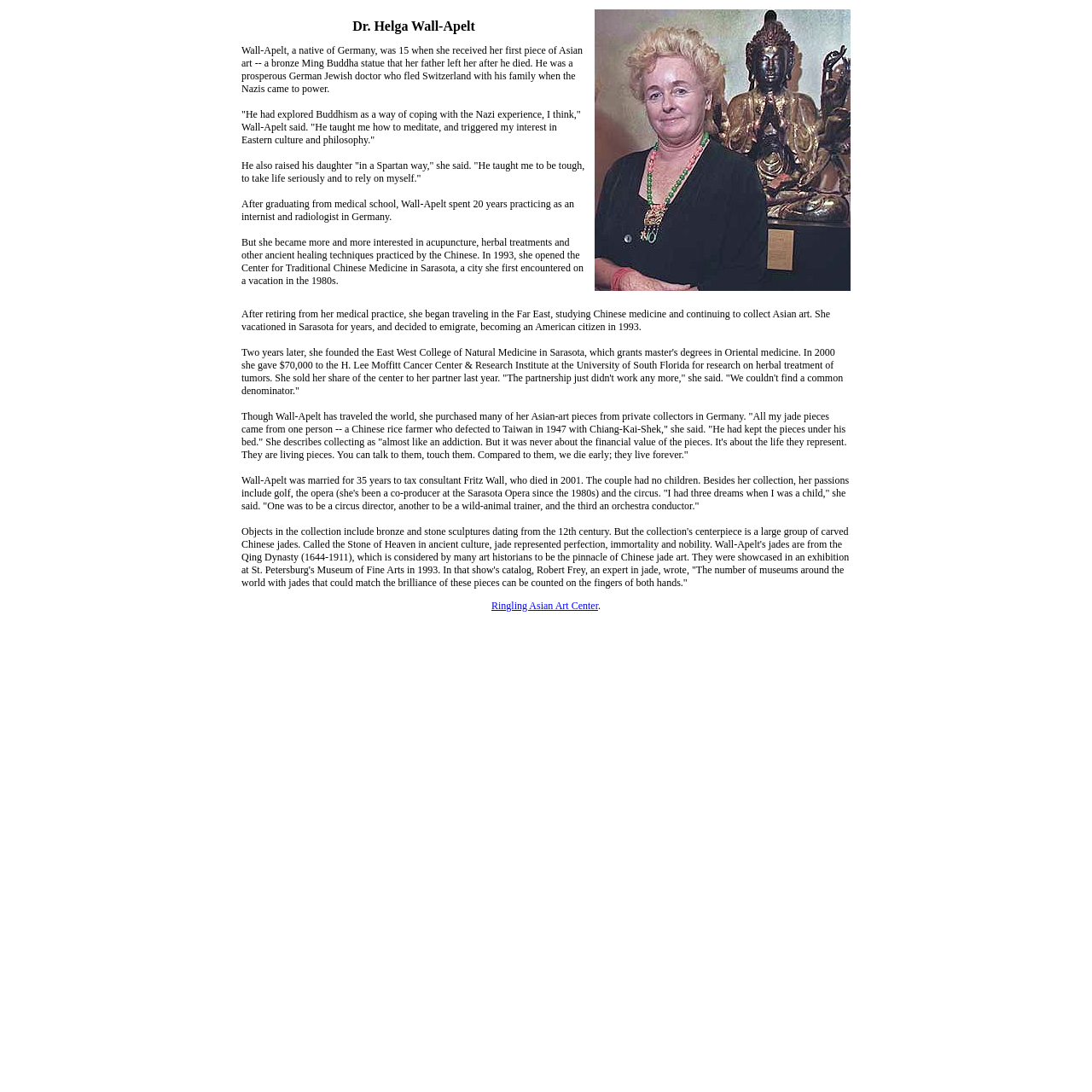Generate the text content of the main heading of the webpage.

Dr. Helga Wall-Apelt